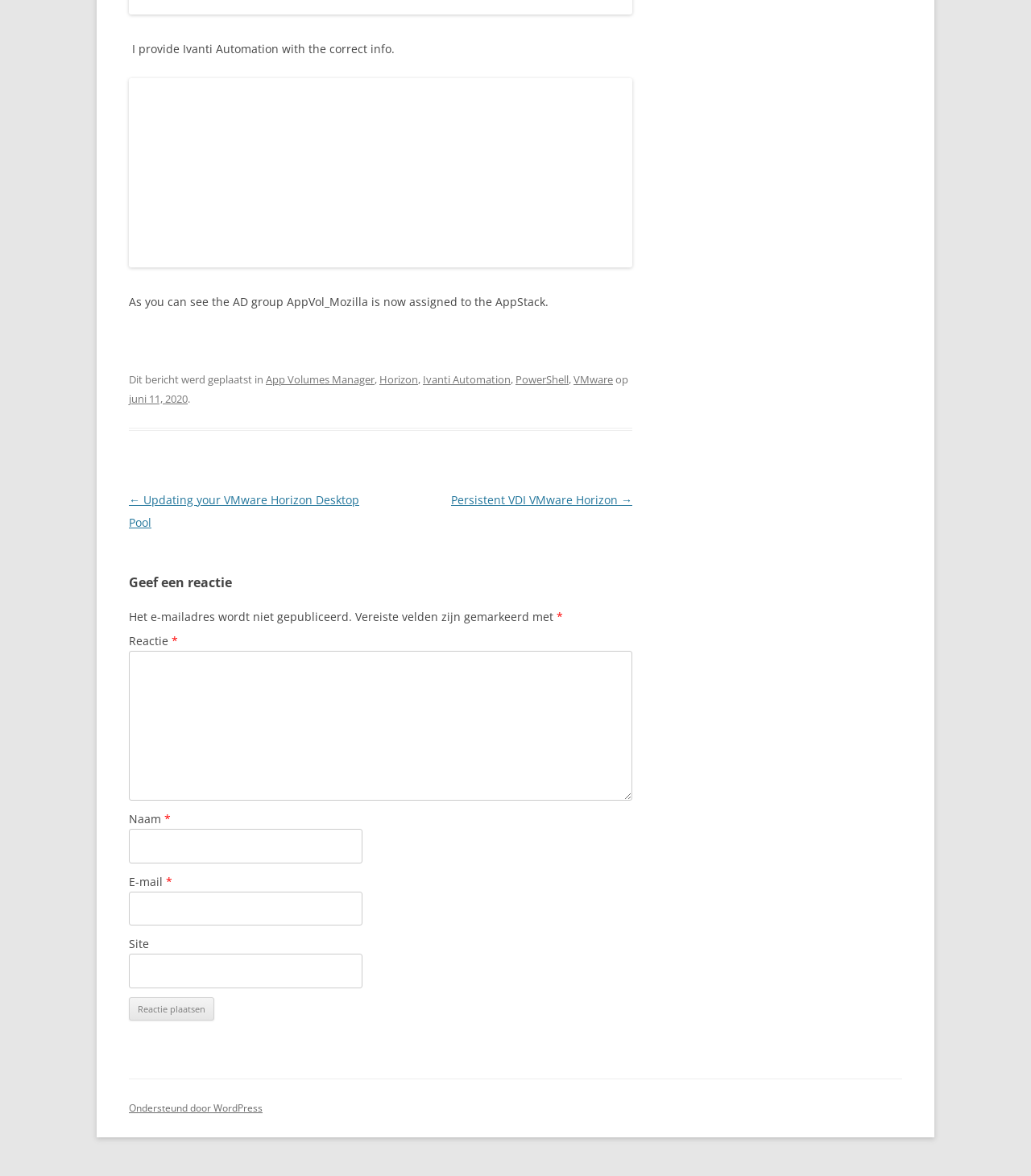Provide a brief response to the question using a single word or phrase: 
What is the label of the first textbox in the comment section?

Reactie *